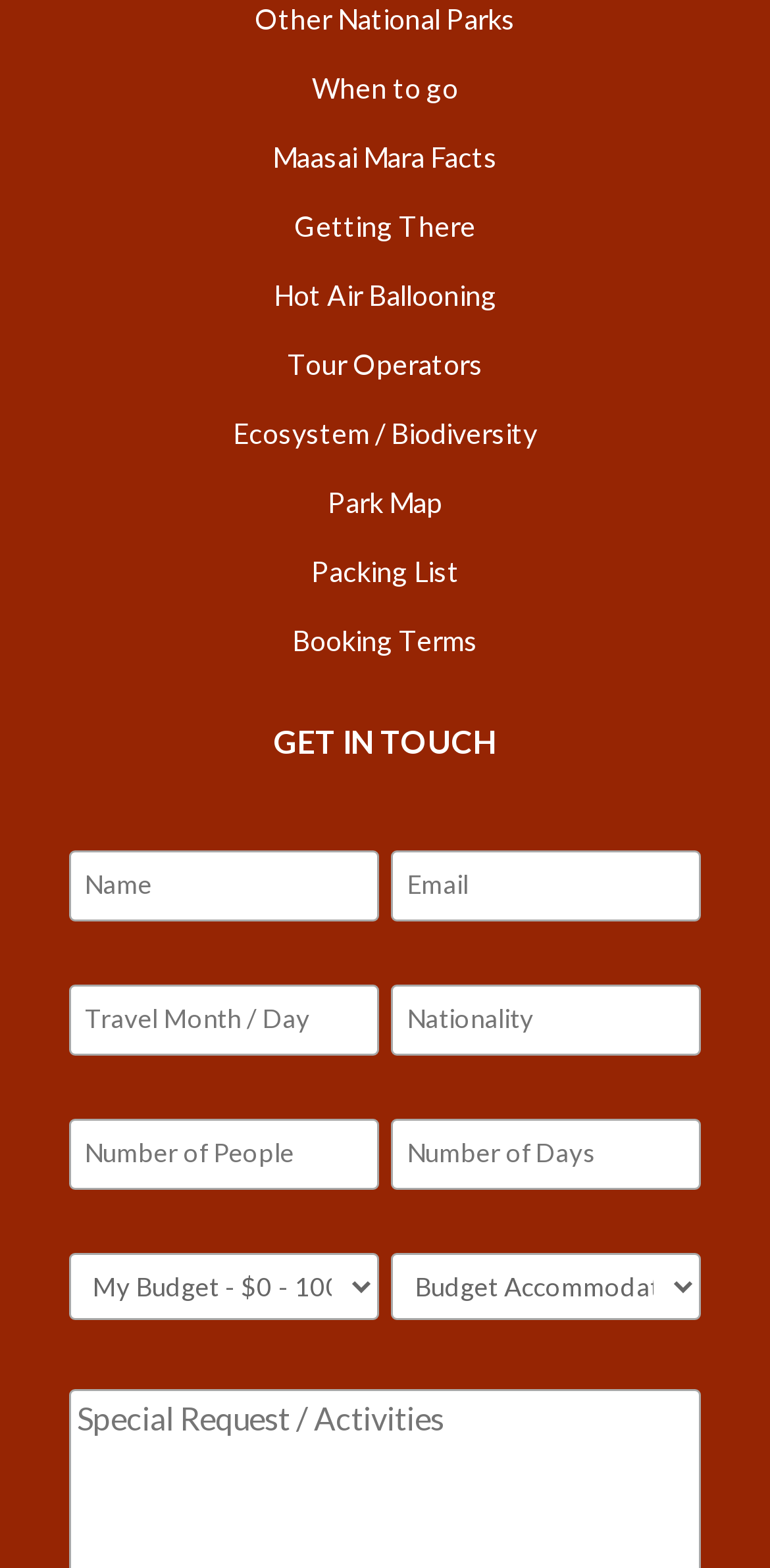What is the purpose of the 'GET IN TOUCH' section? Analyze the screenshot and reply with just one word or a short phrase.

To contact